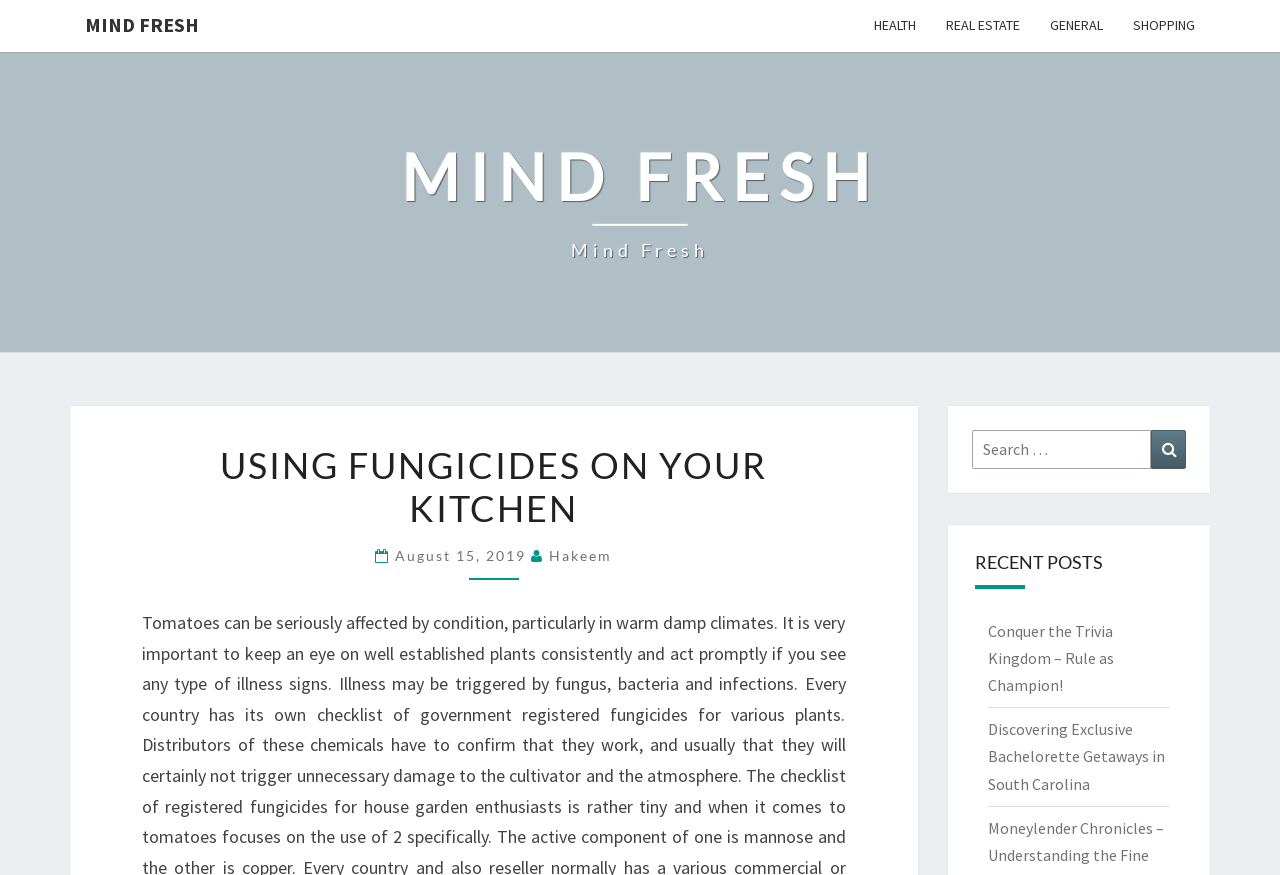Identify the bounding box coordinates of the section to be clicked to complete the task described by the following instruction: "search for something". The coordinates should be four float numbers between 0 and 1, formatted as [left, top, right, bottom].

[0.759, 0.491, 0.927, 0.536]